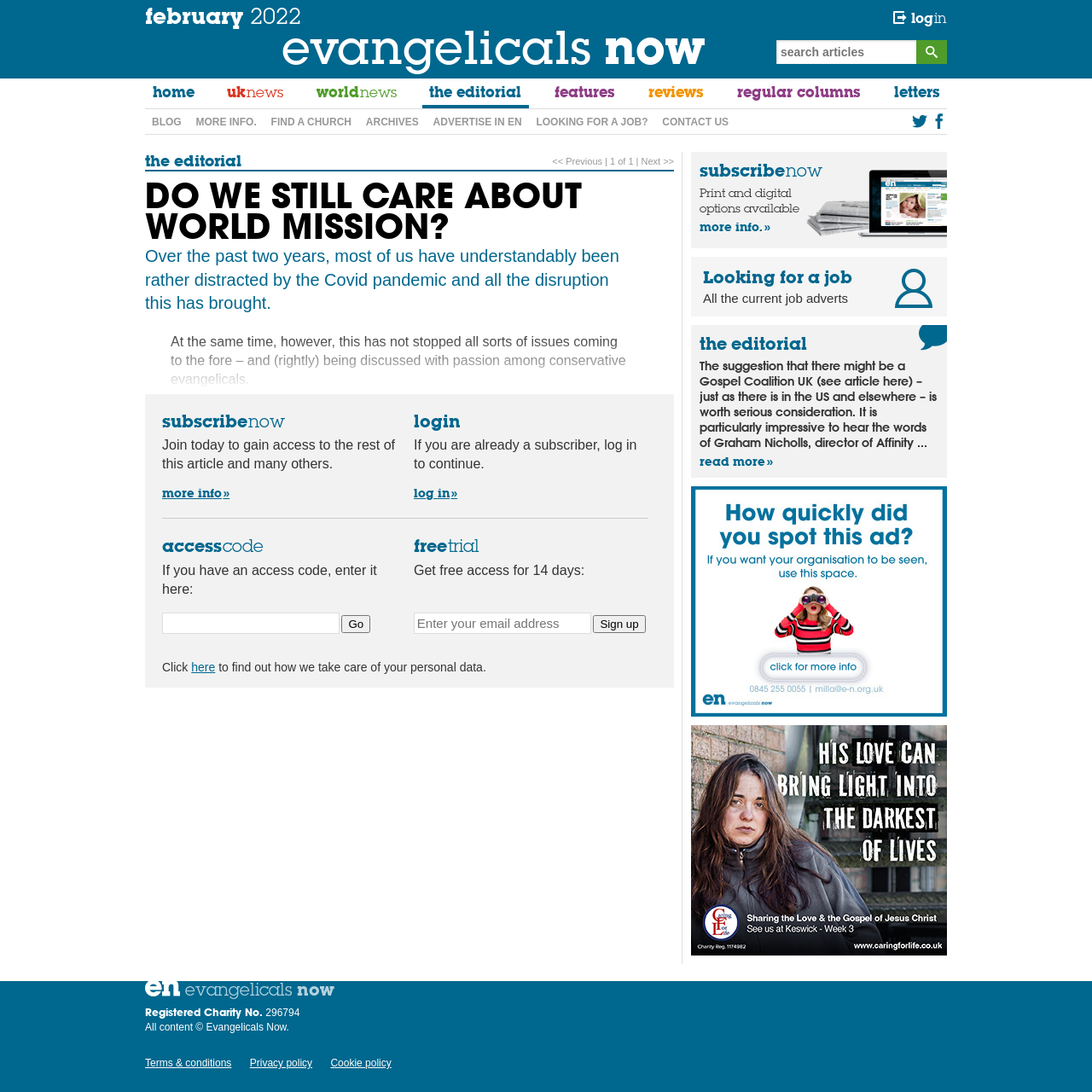Using the given element description, provide the bounding box coordinates (top-left x, top-left y, bottom-right x, bottom-right y) for the corresponding UI element in the screenshot: Terms & conditions

[0.133, 0.967, 0.212, 0.981]